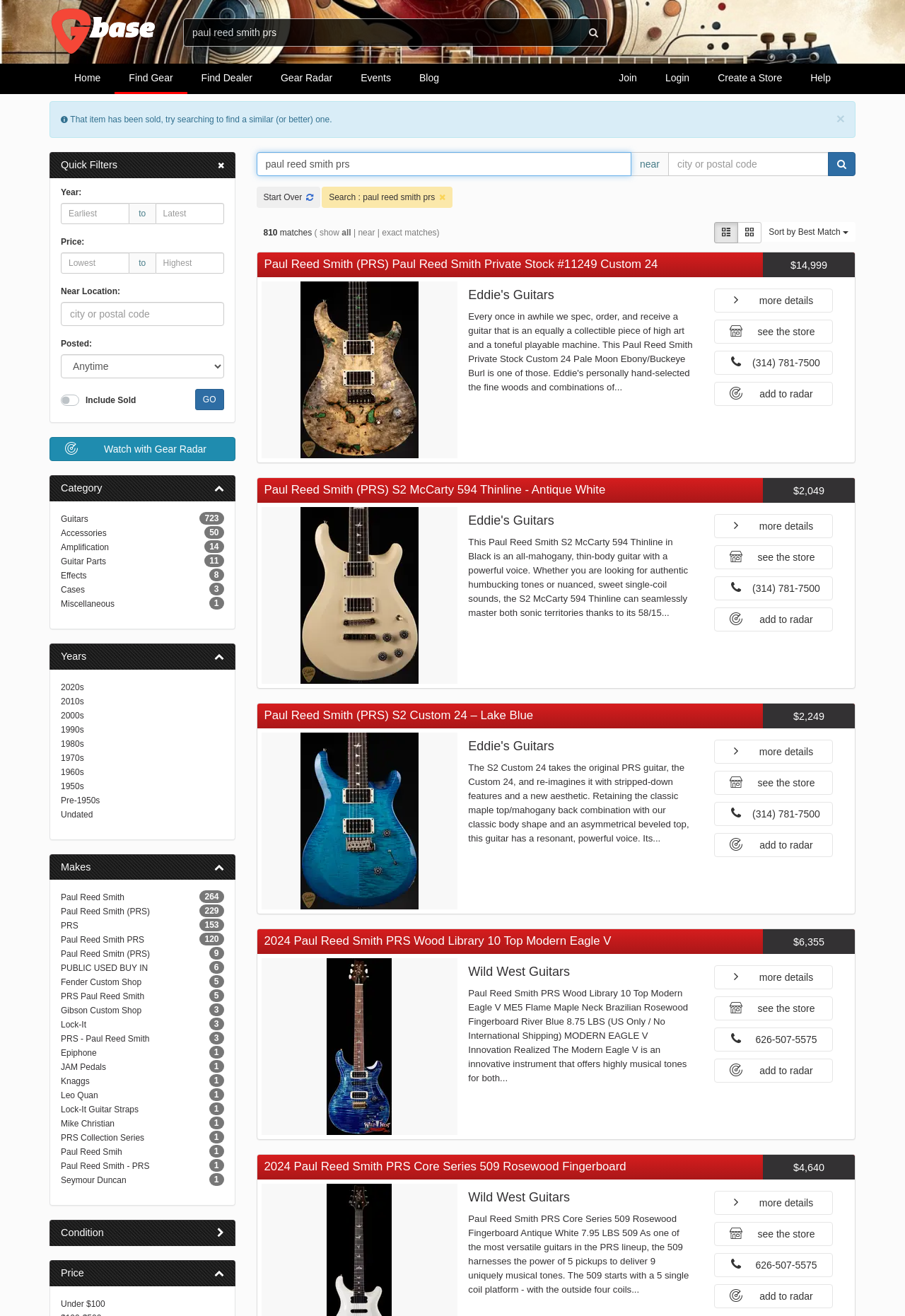Please identify the bounding box coordinates of the region to click in order to complete the given instruction: "View guitars from Paul Reed Smith". The coordinates should be four float numbers between 0 and 1, i.e., [left, top, right, bottom].

[0.067, 0.678, 0.138, 0.686]